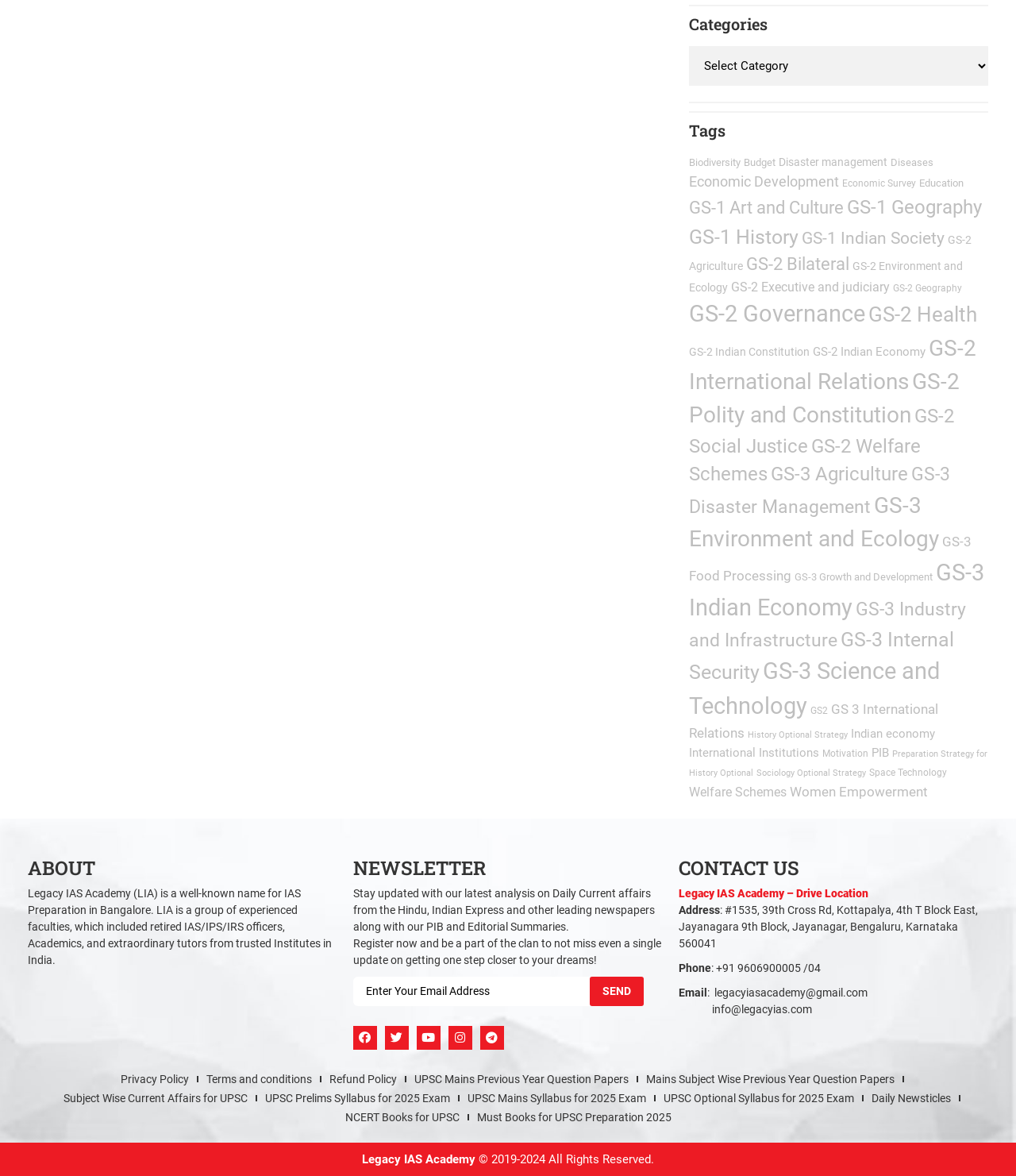What is the name of the academy?
Using the image, respond with a single word or phrase.

Legacy IAS Academy